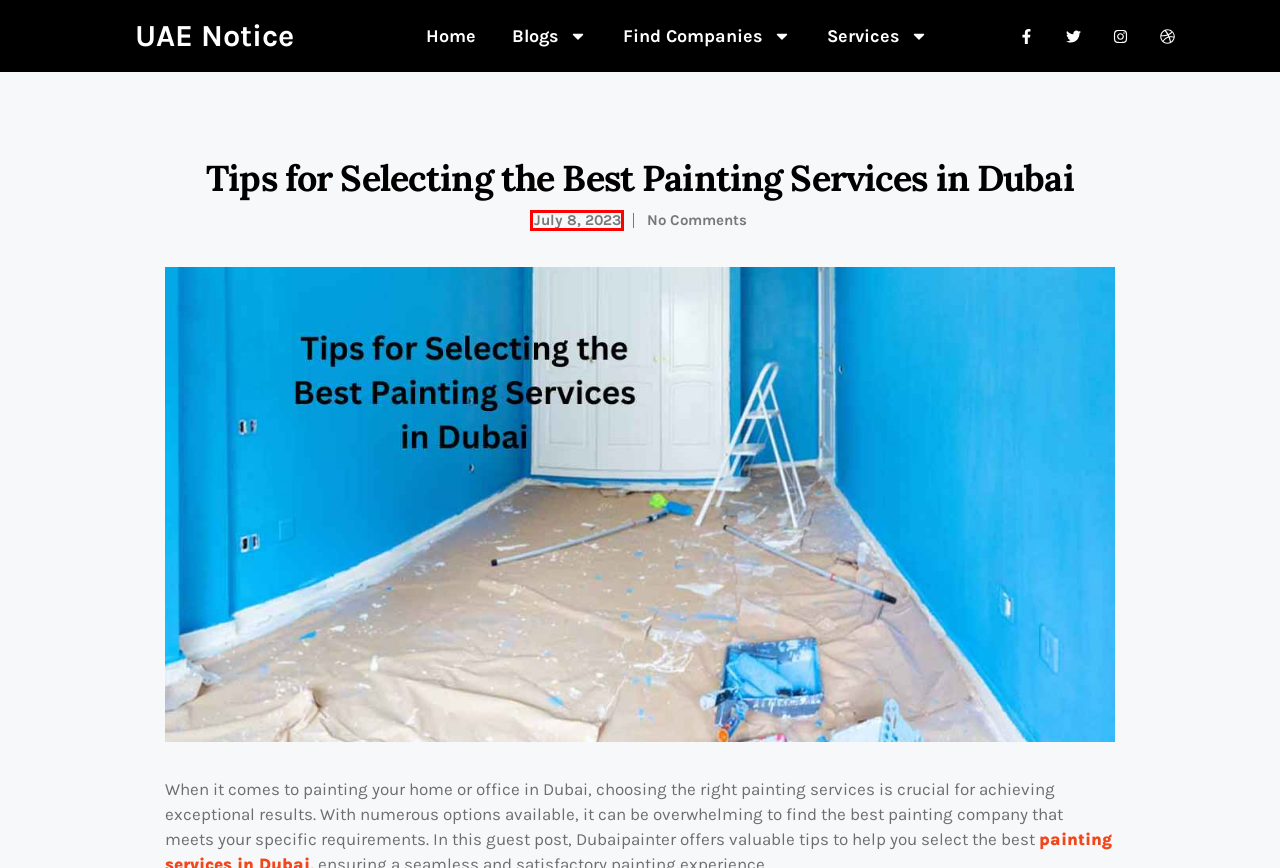Please examine the screenshot provided, which contains a red bounding box around a UI element. Select the webpage description that most accurately describes the new page displayed after clicking the highlighted element. Here are the candidates:
A. Stay informed with UAE Notice - Notice.ae - New & Directory
B. Contracting Companies In Dubai
C. Education & Sports - UAE Notice
D. Best Electronic Repair Shops in Dubai - Notice
E. Best Packaging Companies in Dubai Abu Dhabi, Sharjah ,Ajman UAE
F. Best Tissue Manufacturers In Dubai - Notice
G. Best Job Agencies In Dubai - Notice
H. July 8, 2023 - UAE Notice

H